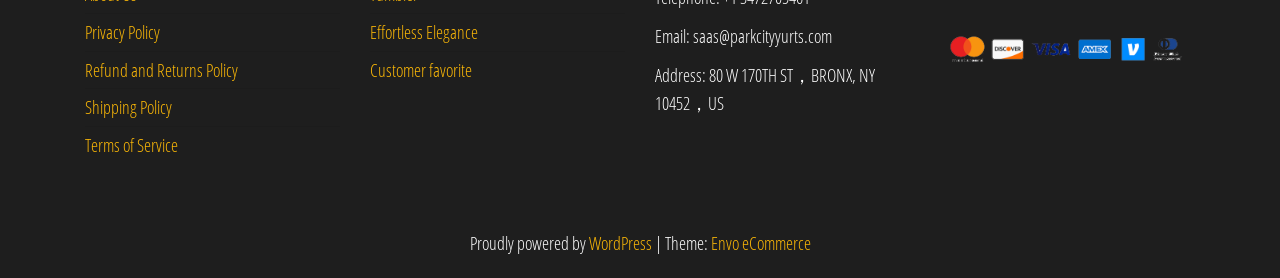Specify the bounding box coordinates of the element's area that should be clicked to execute the given instruction: "Check Email address". The coordinates should be four float numbers between 0 and 1, i.e., [left, top, right, bottom].

[0.512, 0.086, 0.65, 0.172]